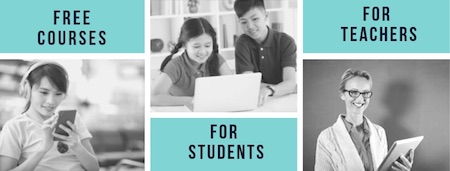How many panels are there in the image?
Using the image, provide a detailed and thorough answer to the question.

The caption describes the image as having a left panel, a center panel, and a right panel, which implies that there are three panels in total.